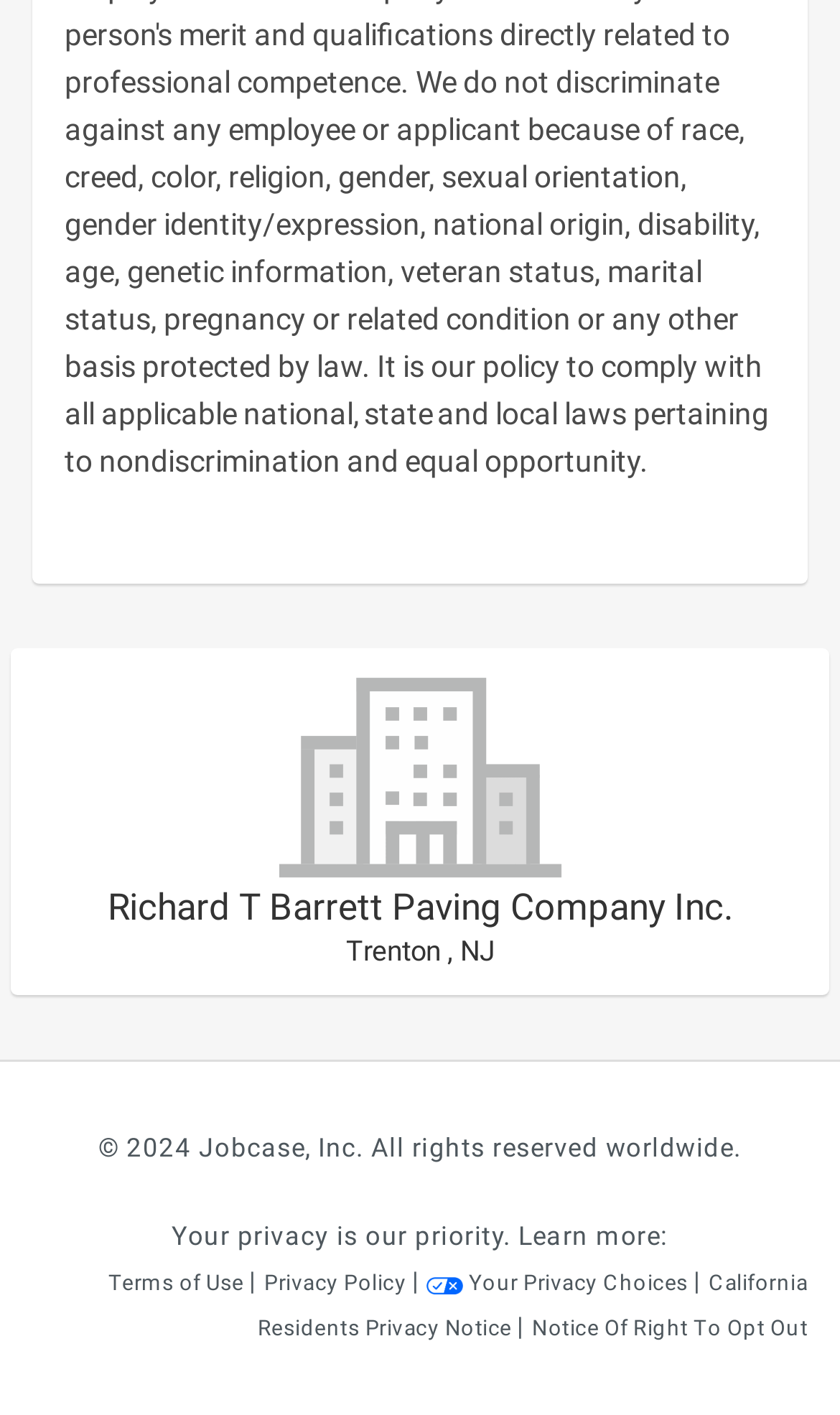What is the copyright year mentioned on the webpage?
Could you please answer the question thoroughly and with as much detail as possible?

The copyright year is mentioned in the static text element '© 2024 Jobcase, Inc. All rights reserved worldwide.' which is located at the bottom of the webpage, indicating that the webpage is copyrighted by Jobcase, Inc. in the year 2024.